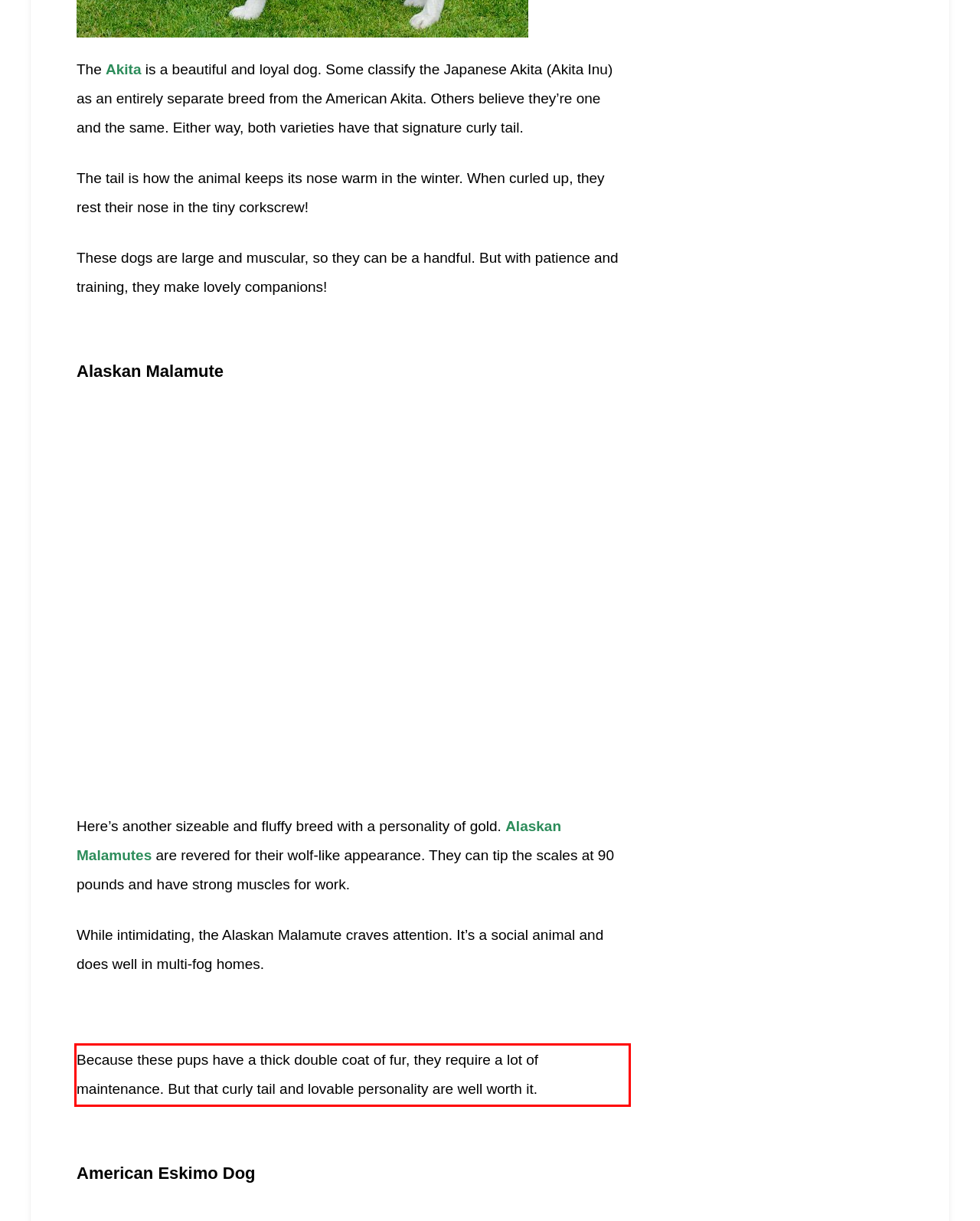Examine the webpage screenshot, find the red bounding box, and extract the text content within this marked area.

Because these pups have a thick double coat of fur, they require a lot of maintenance. But that curly tail and lovable personality are well worth it.